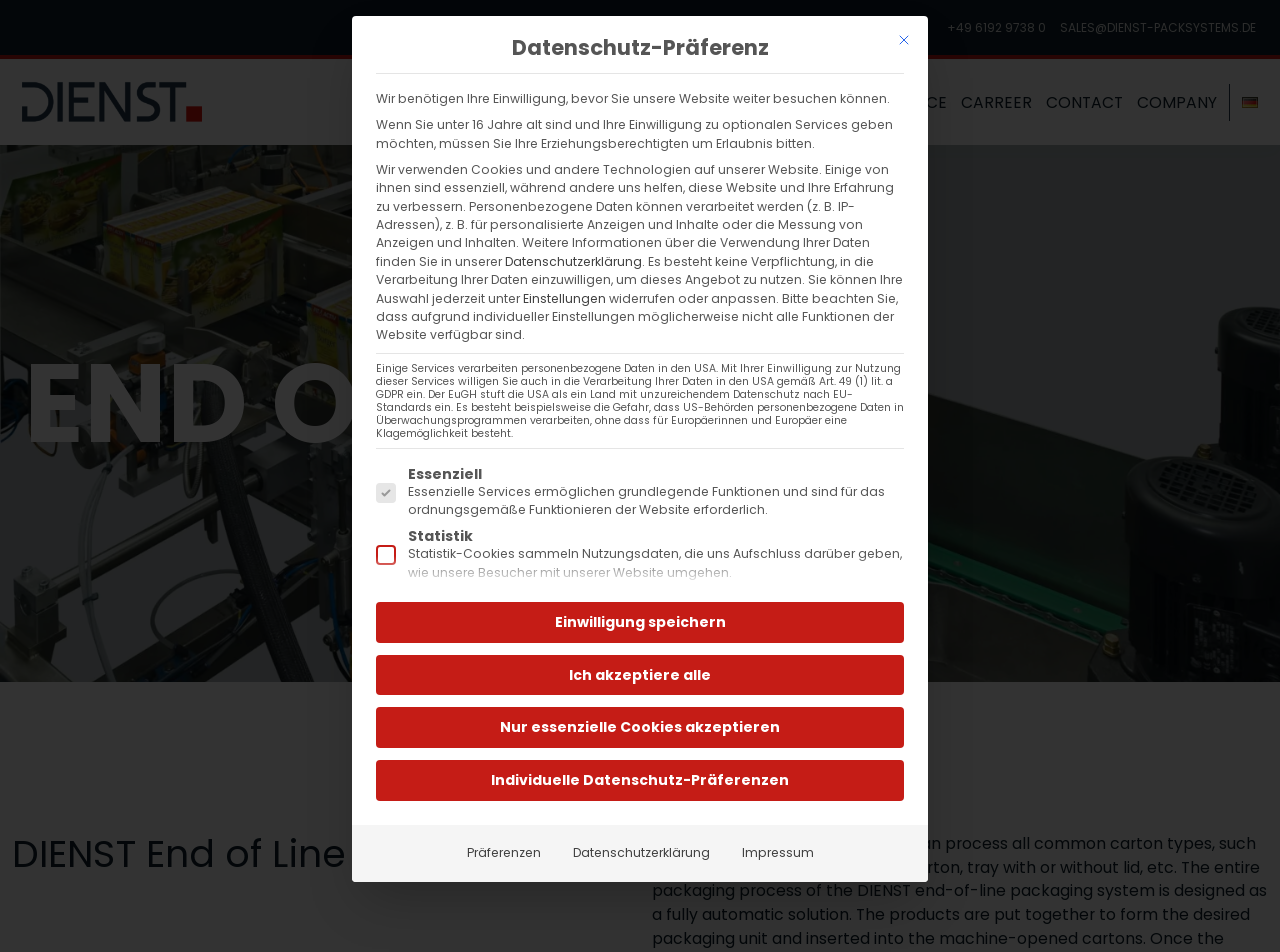What is the topic of the paragraph in the 'Datenschutz-Präferenz' dialog?
Based on the image, give a one-word or short phrase answer.

Data protection